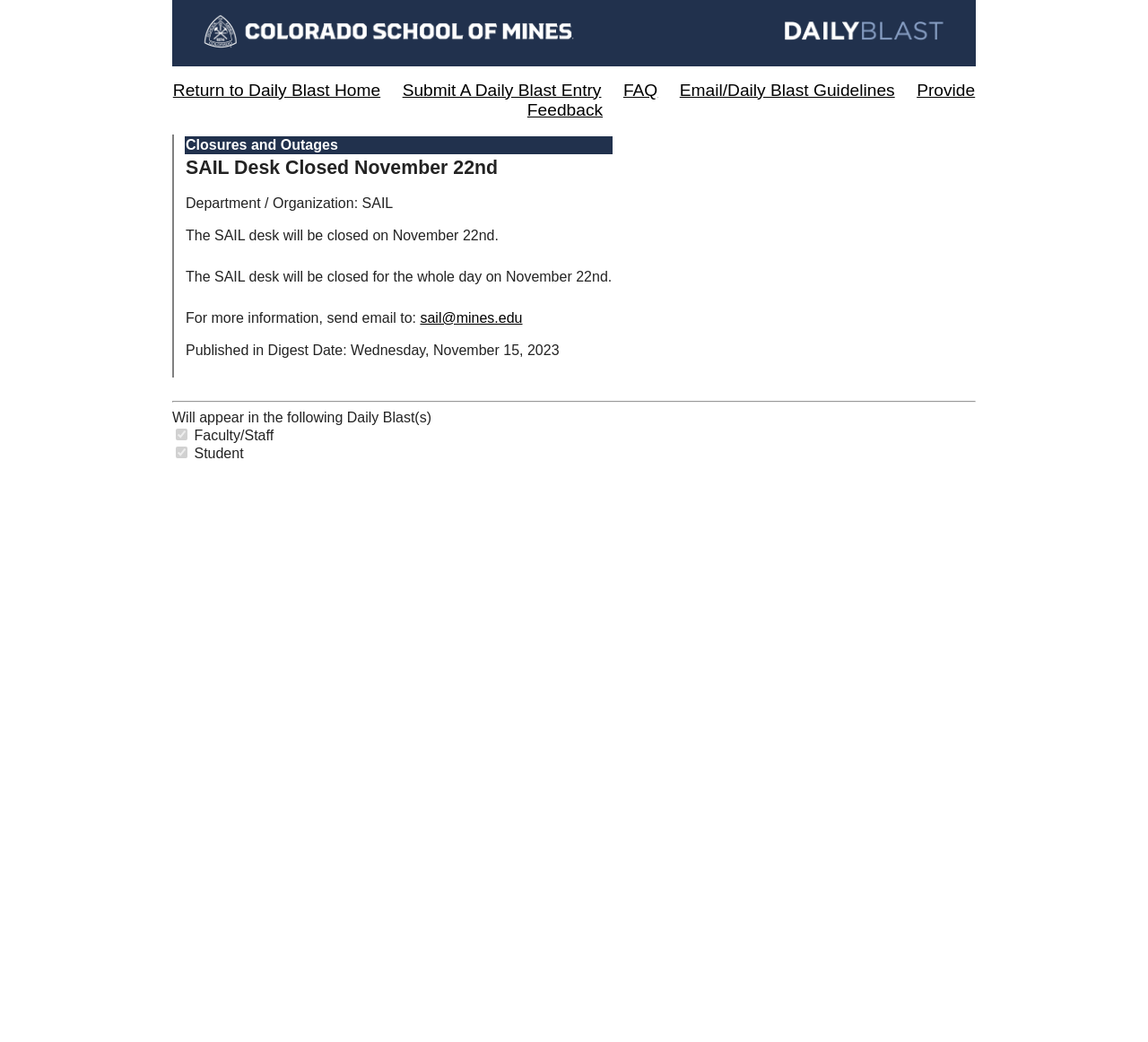Use a single word or phrase to answer the question:
What is the purpose of the checkbox next to 'Faculty/Staff'?

Select audience